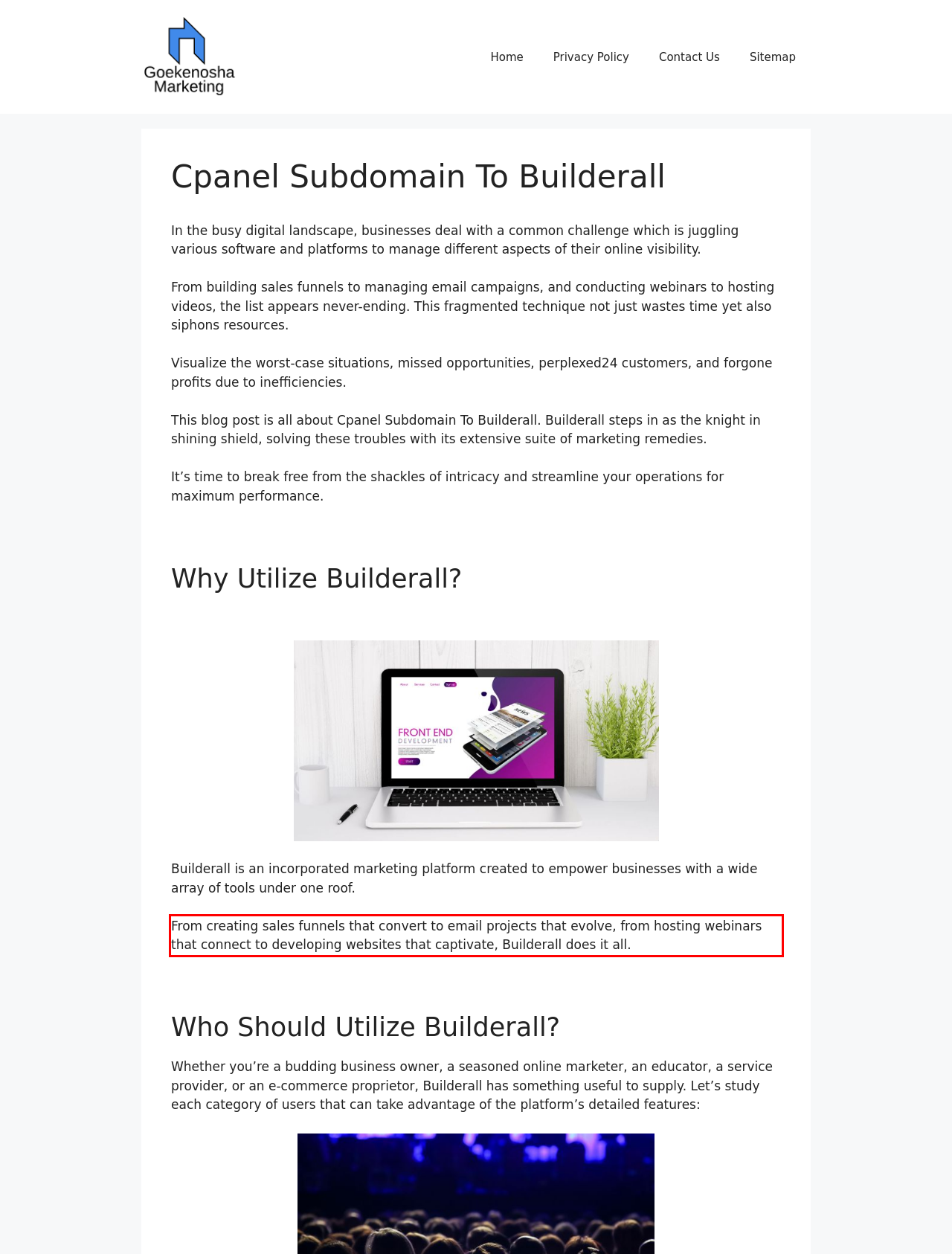You have a screenshot of a webpage with a red bounding box. Identify and extract the text content located inside the red bounding box.

From creating sales funnels that convert to email projects that evolve, from hosting webinars that connect to developing websites that captivate, Builderall does it all.